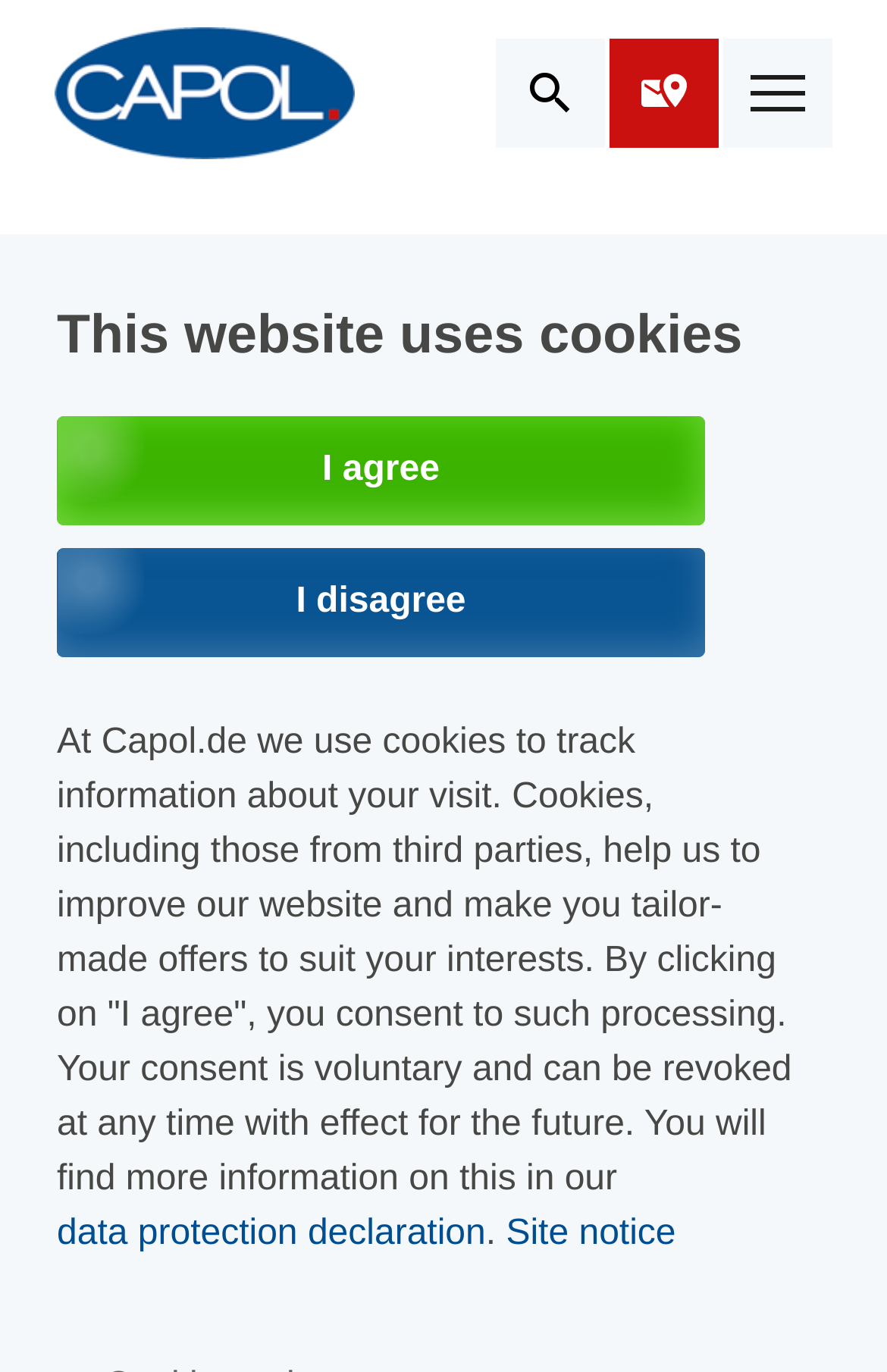Can you provide the bounding box coordinates for the element that should be clicked to implement the instruction: "Search on the website"?

[0.579, 0.035, 0.672, 0.101]